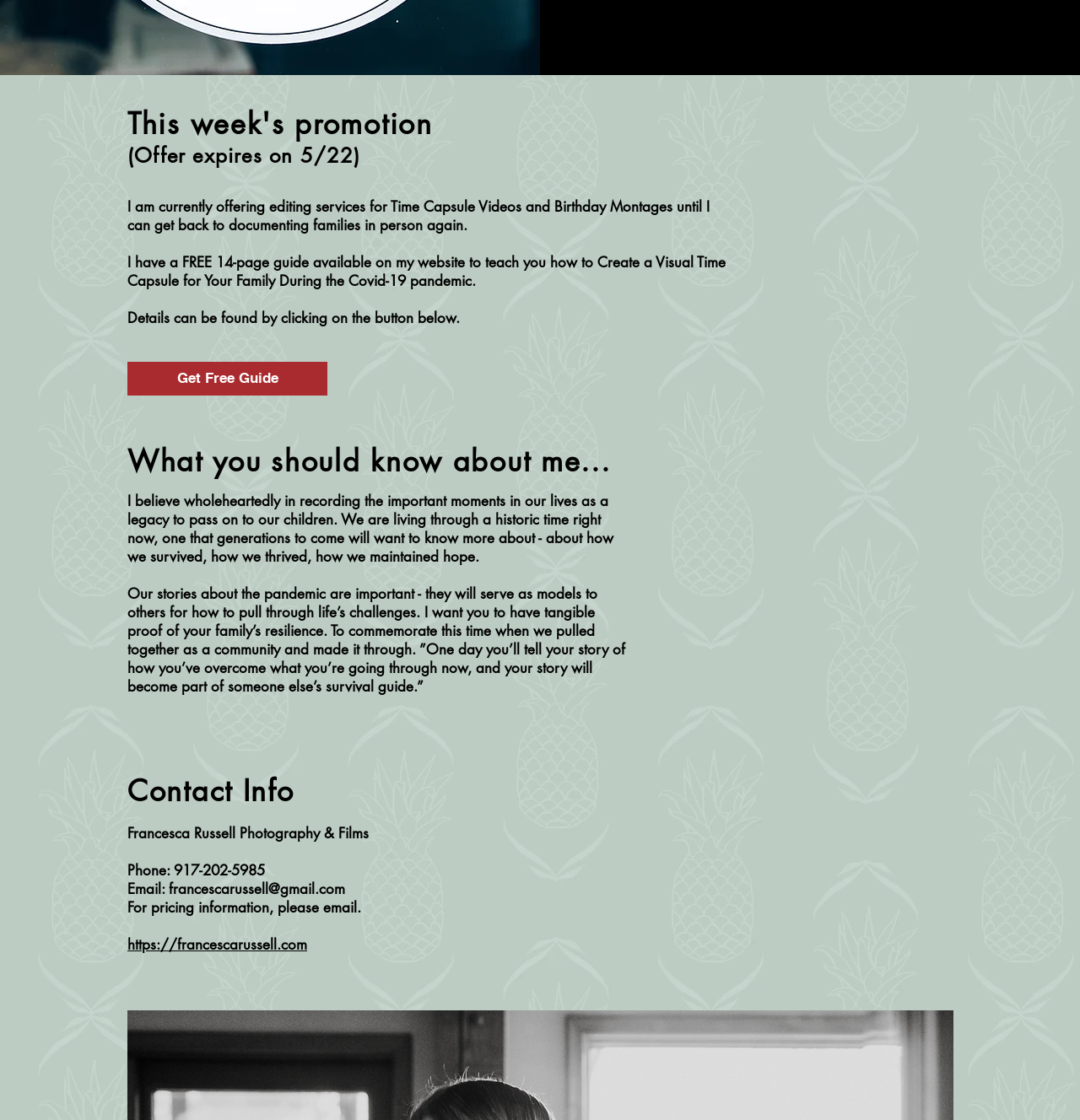Please find the bounding box for the UI element described by: "francescarussell@gmail.com".

[0.156, 0.785, 0.32, 0.802]